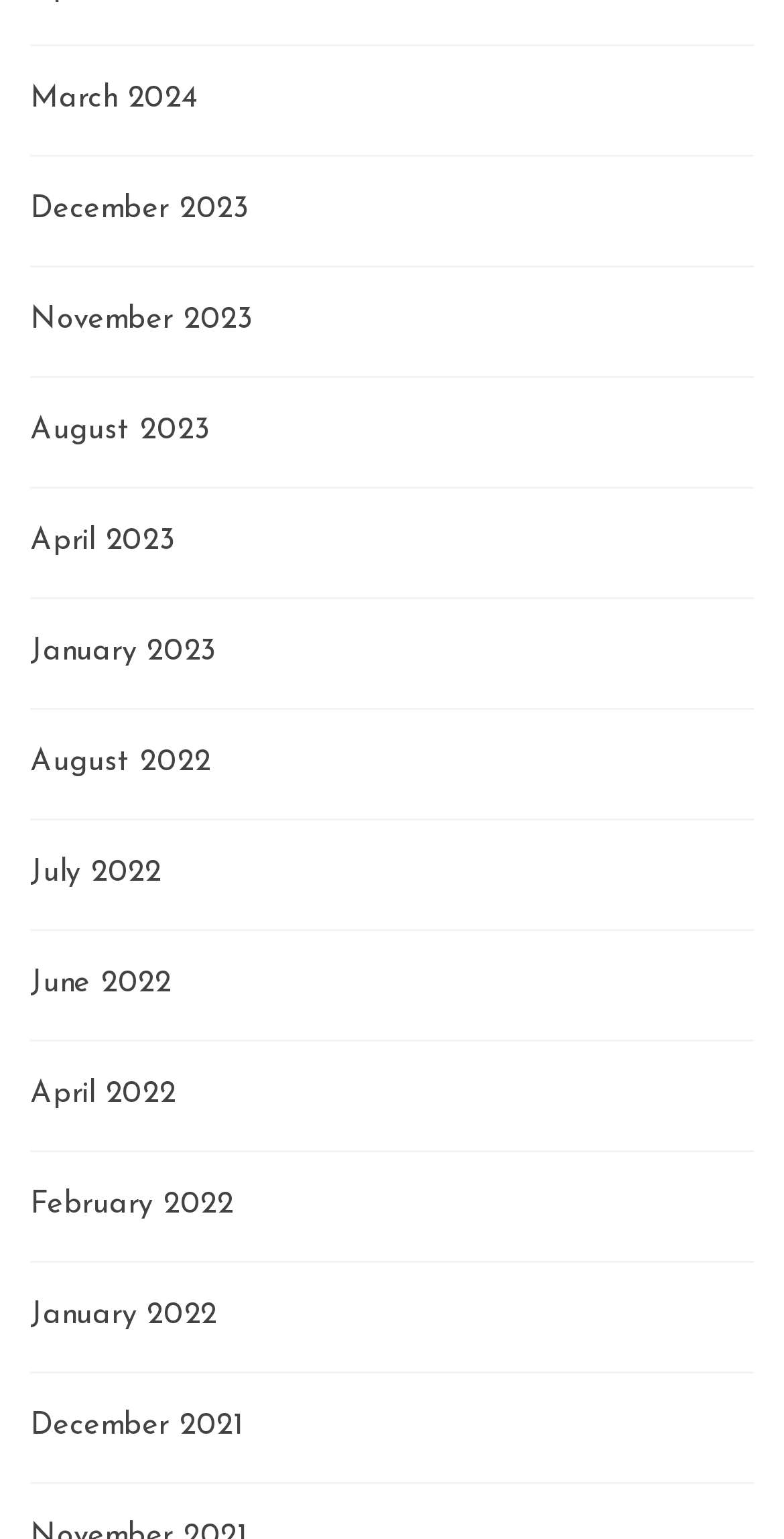Provide the bounding box coordinates of the area you need to click to execute the following instruction: "Go to December 2023".

[0.038, 0.127, 0.319, 0.147]